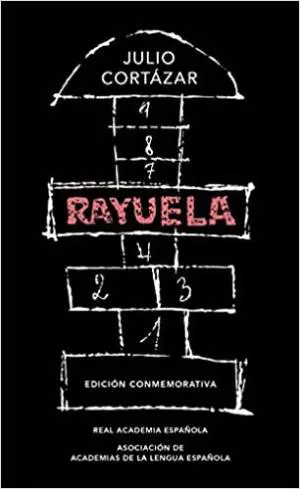Provide an in-depth description of the image you see.

The image features the book cover of "Rayuela," a commemorative edition authored by Julio Cortázar. The cover design prominently showcases a black background adorned with a traditional hopscotch layout, symbolizing the playful and innovative narrative structure of the novel. The title "RAYUELA" is displayed in large, pink letters, capturing the essence of the text, while the author's name, "Julio Cortázar," appears at the top in white. This edition is published by the Real Academia Española and features logos from the Asociación de Academias de la Lengua Española, signaling its significance in the realm of Spanish literature. "Rayuela," also known as "Hopscotch," is celebrated for its groundbreaking approach to storytelling and is considered a classic of Latin American literature, reflecting on themes of love, existentialism, and the nonlinear nature of reality.